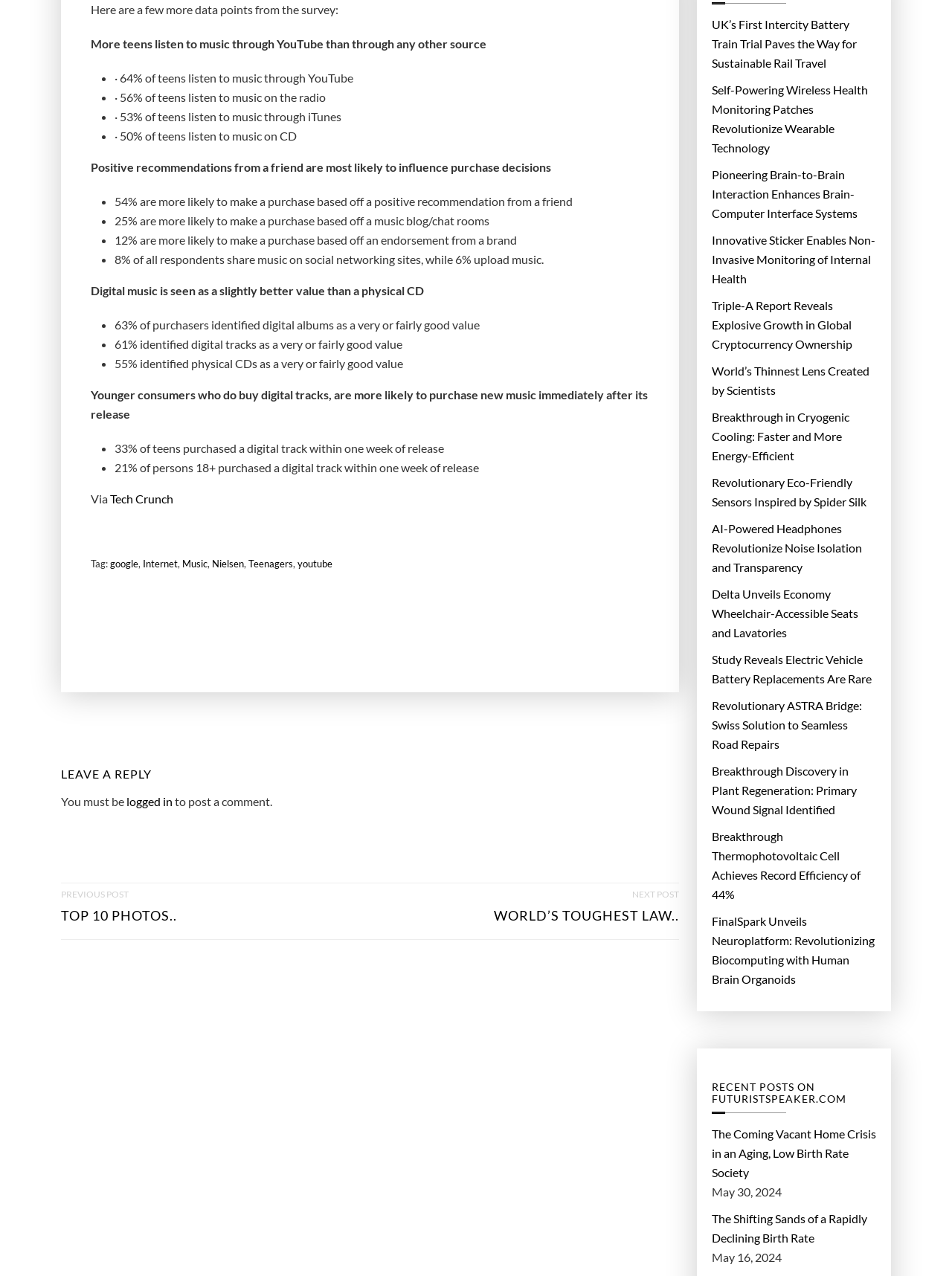Please identify the bounding box coordinates of the region to click in order to complete the task: "Click on the 'Tech Crunch' link". The coordinates must be four float numbers between 0 and 1, specified as [left, top, right, bottom].

[0.116, 0.383, 0.182, 0.399]